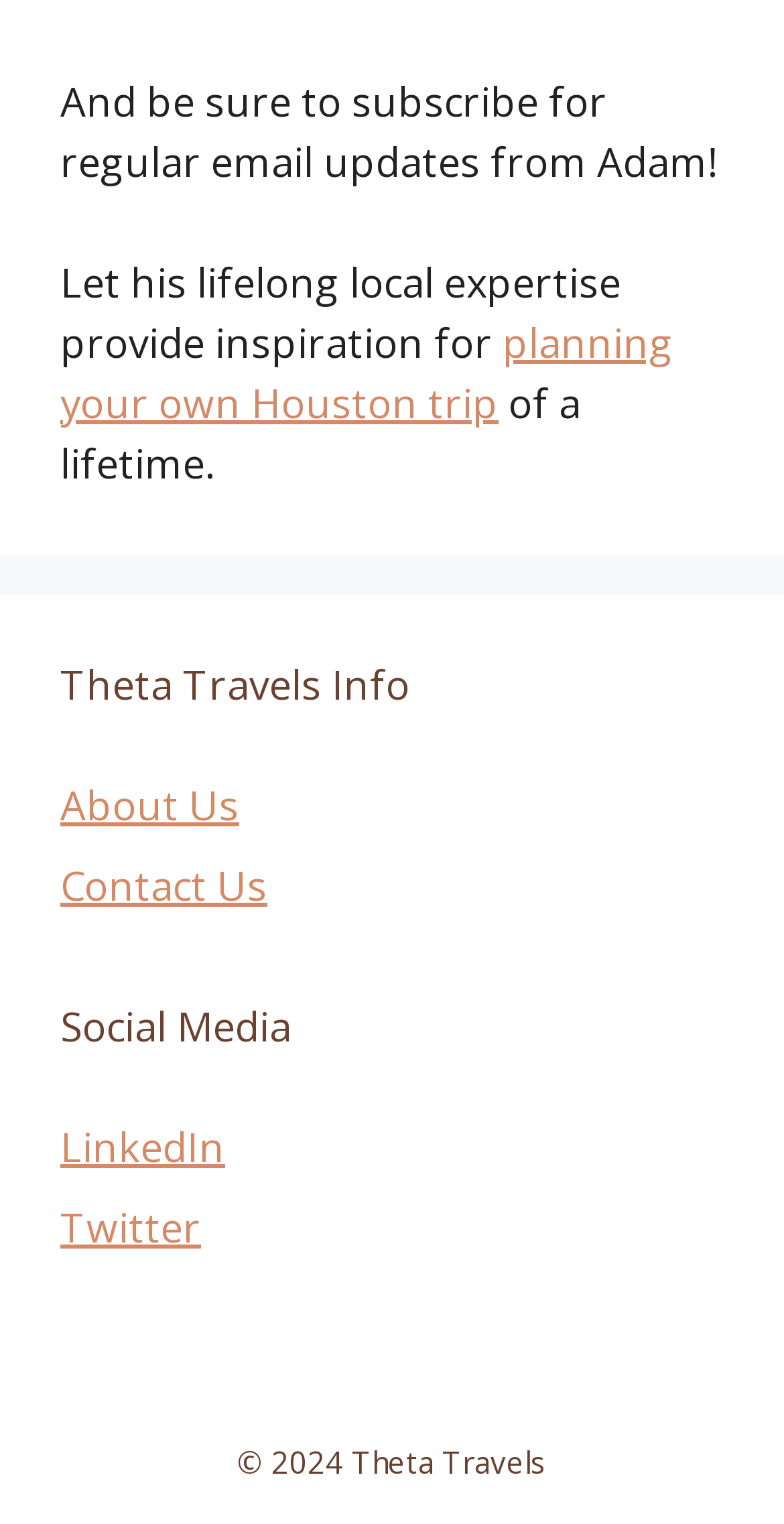Using the description "planning your own Houston trip", locate and provide the bounding box of the UI element.

[0.077, 0.207, 0.859, 0.282]